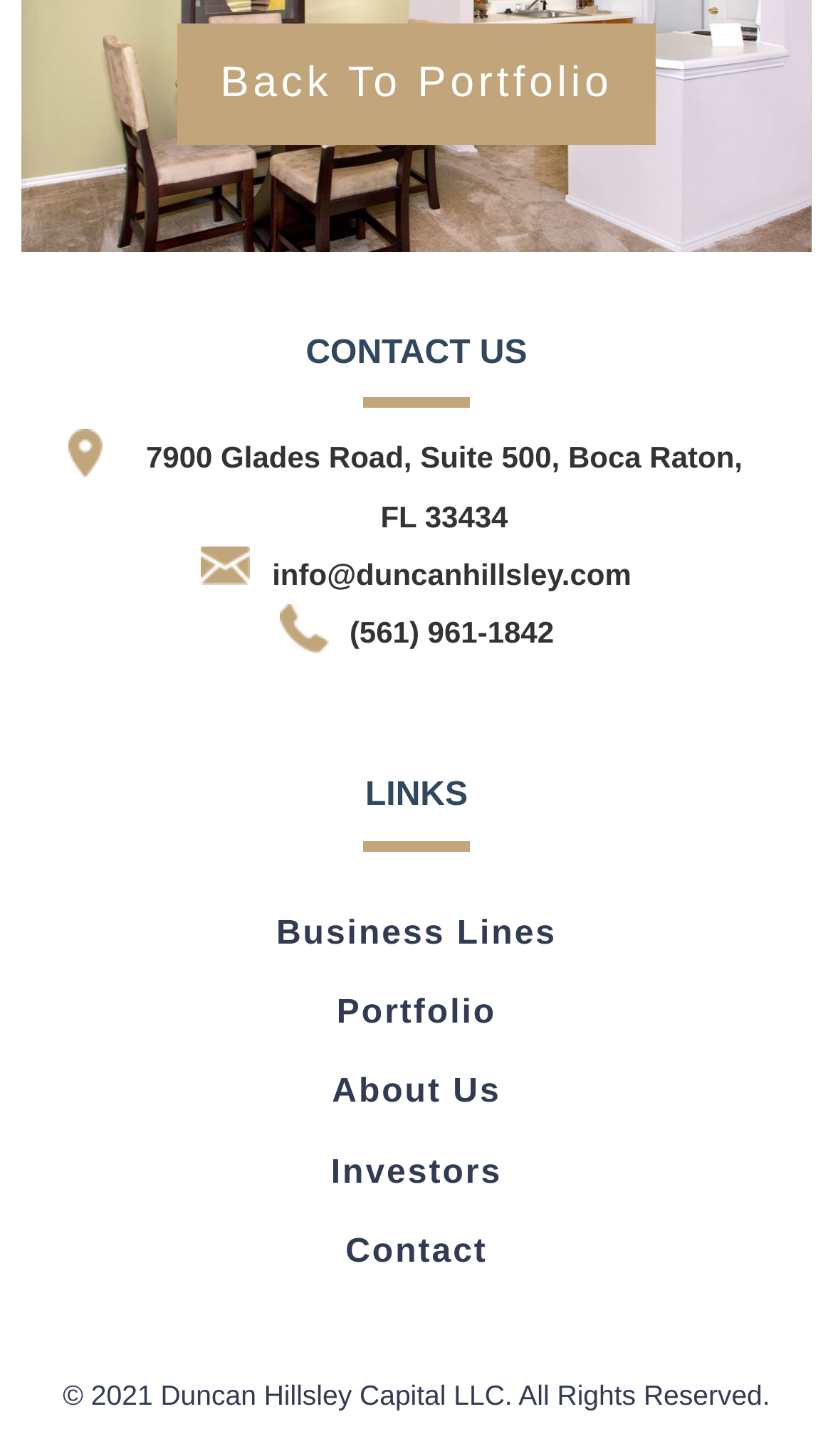Use a single word or phrase to answer the question:
What is the company's address?

7900 Glades Road, Suite 500, Boca Raton, FL 33434